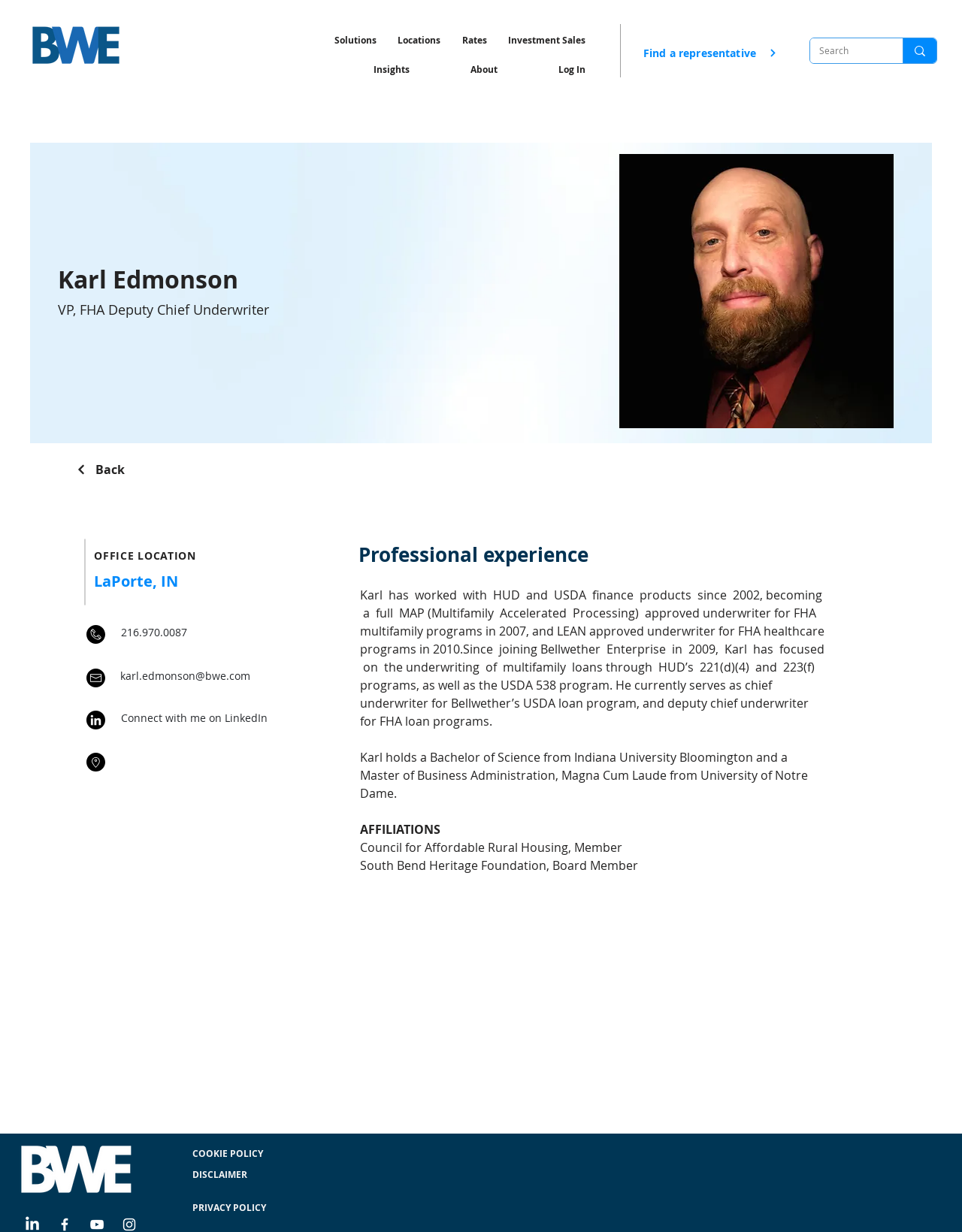What is the name of the foundation where Karl Edmonson is a board member?
Relying on the image, give a concise answer in one word or a brief phrase.

South Bend Heritage Foundation